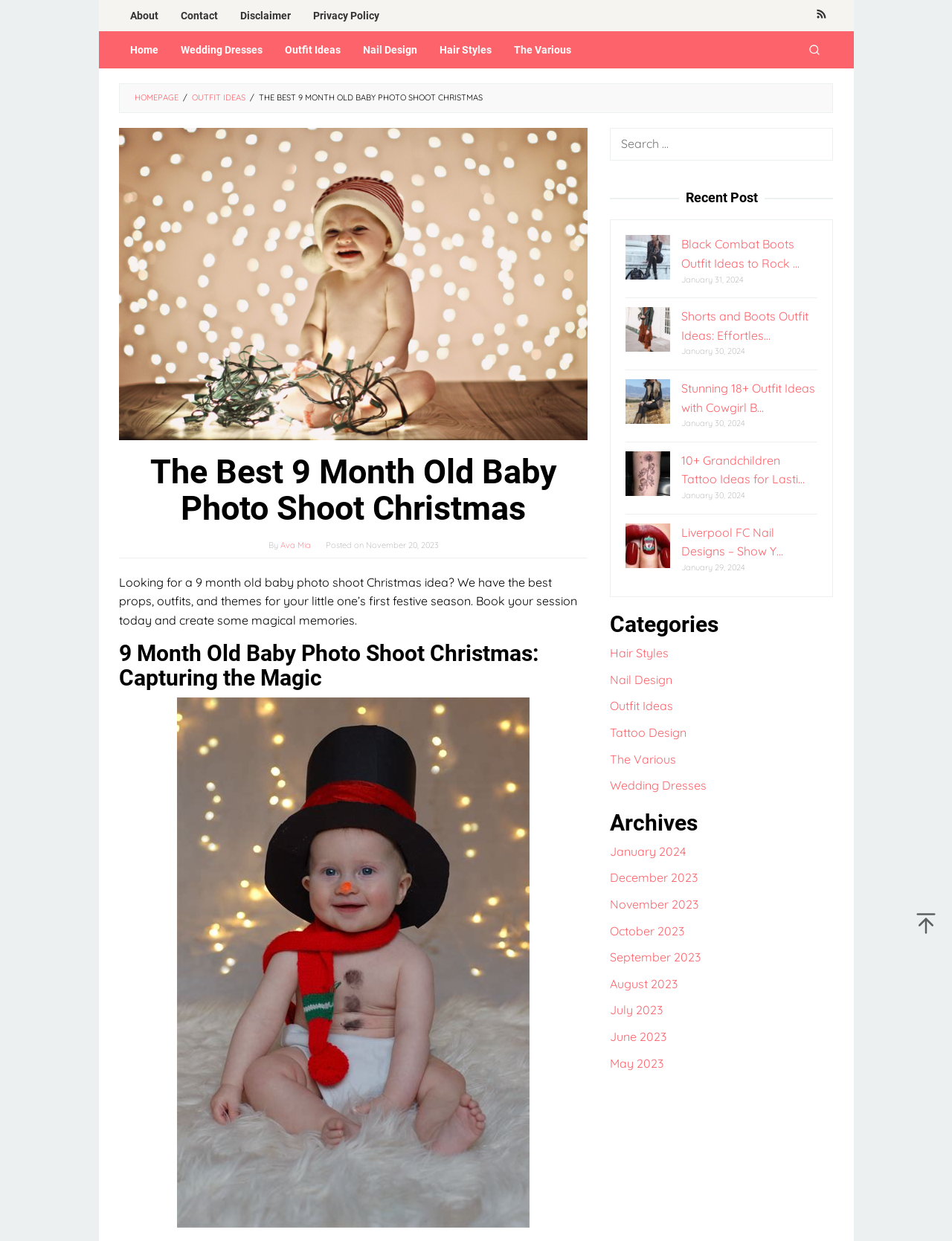What categories are available on this website?
Analyze the image and deliver a detailed answer to the question.

The categories section is located on the right side of the webpage, and it lists 7 categories: Hair Styles, Nail Design, Outfit Ideas, Tattoo Design, The Various, Wedding Dresses.